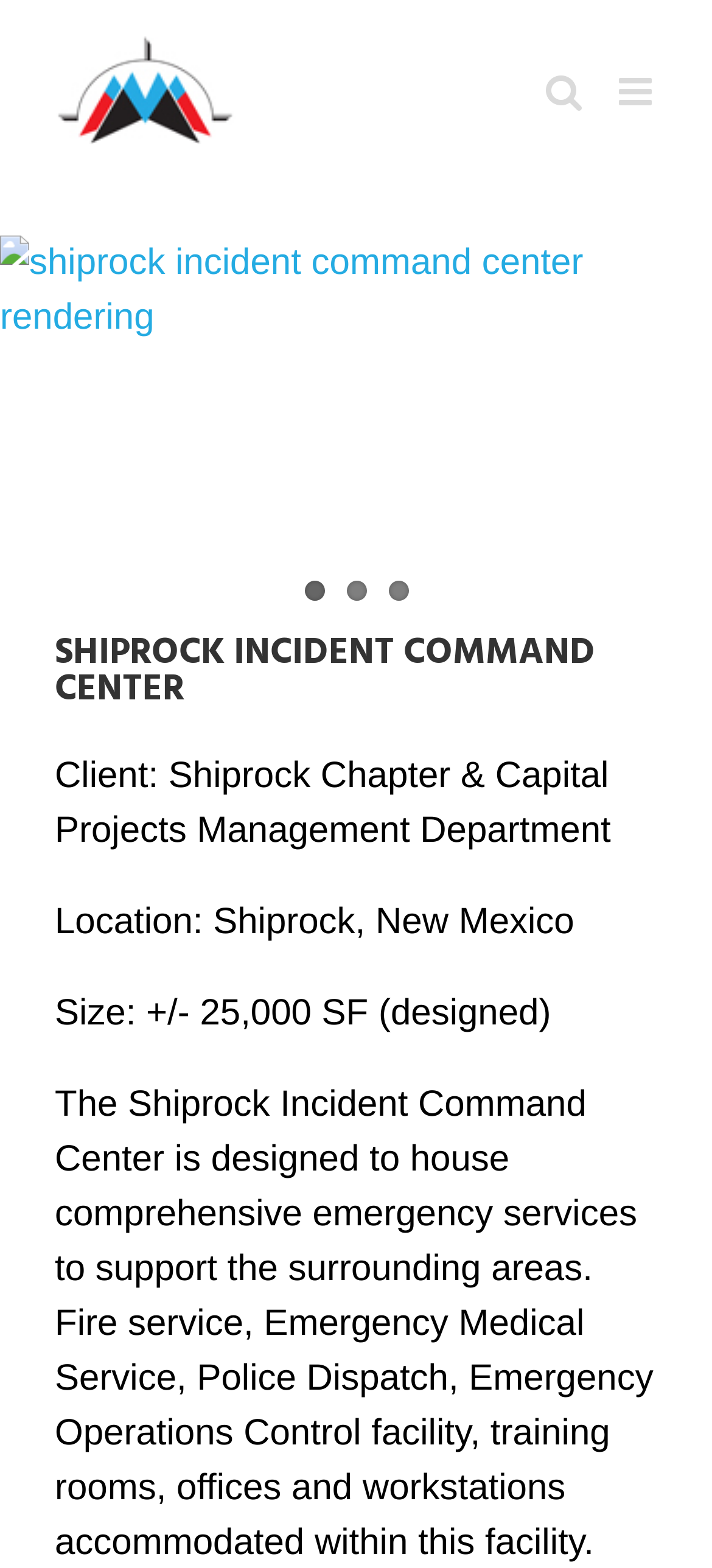Construct a comprehensive description capturing every detail on the webpage.

The webpage is about the Shiprock Incident Command Center, a project by Dyron Murphy Architects. At the top left corner, there is a logo of Dyron Murphy Architects. On the top right corner, there are two links: "Toggle mobile menu" and "Toggle mobile search". 

Below the top section, there is a large image of the Shiprock Incident Command Center rendering, taking up almost the full width of the page. There are three identical links "View Larger Image" below the image, allowing users to view the image in a larger size.

Below the image, there is a navigation section with three links: "1", "2", and "3", which are likely pagination links. 

The main content of the page is on the left side, which includes a heading "SHIPROCK INCIDENT COMMAND CENTER" followed by three paragraphs of text. The first paragraph describes the client as Shiprock Chapter & Capital Projects Management Department. The second paragraph mentions the location as Shiprock, New Mexico. The third paragraph states the size of the project as approximately 25,000 square feet (designed).